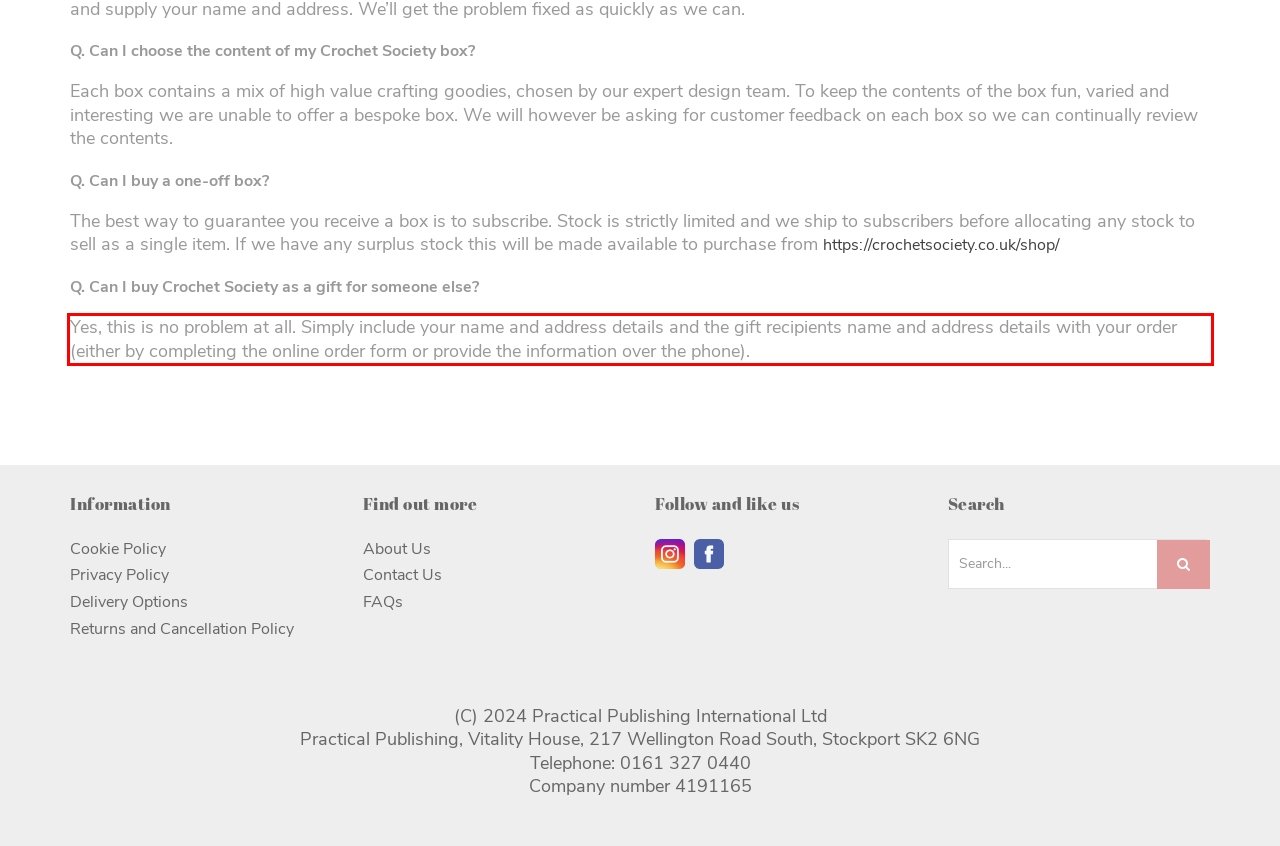You are provided with a screenshot of a webpage that includes a red bounding box. Extract and generate the text content found within the red bounding box.

Yes, this is no problem at all. Simply include your name and address details and the gift recipients name and address details with your order (either by completing the online order form or provide the information over the phone).